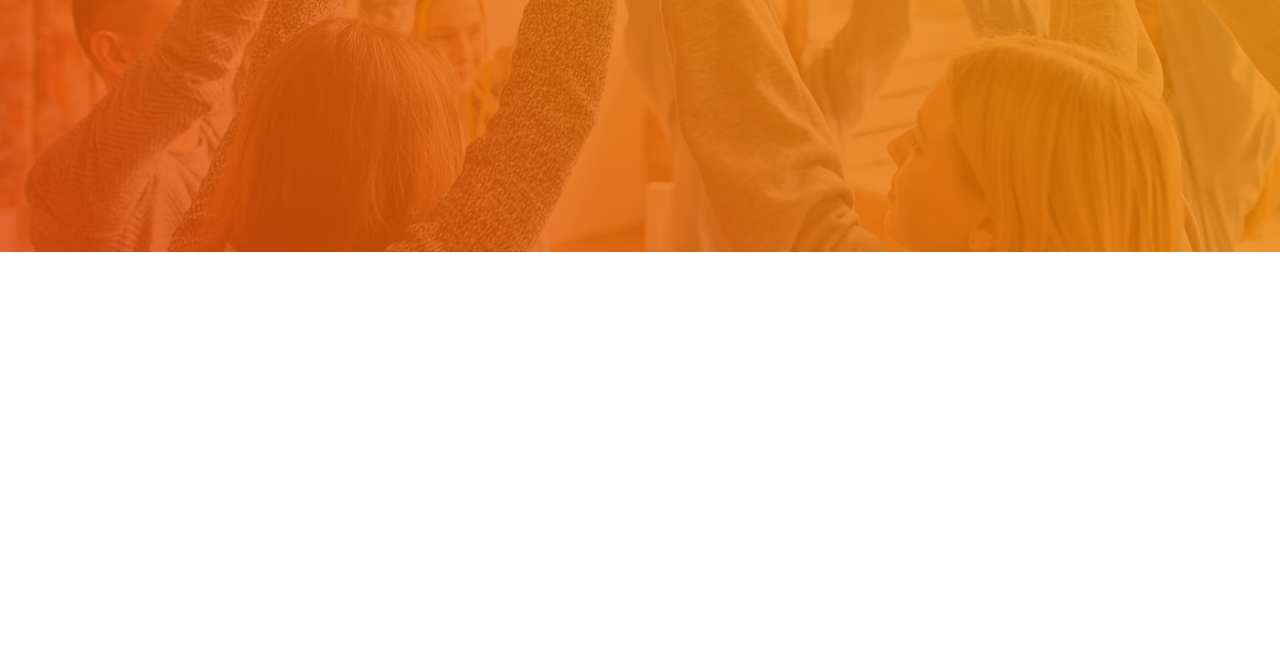Locate the bounding box for the described UI element: "Privacy Policy". Ensure the coordinates are four float numbers between 0 and 1, formatted as [left, top, right, bottom].

[0.575, 0.781, 0.642, 0.813]